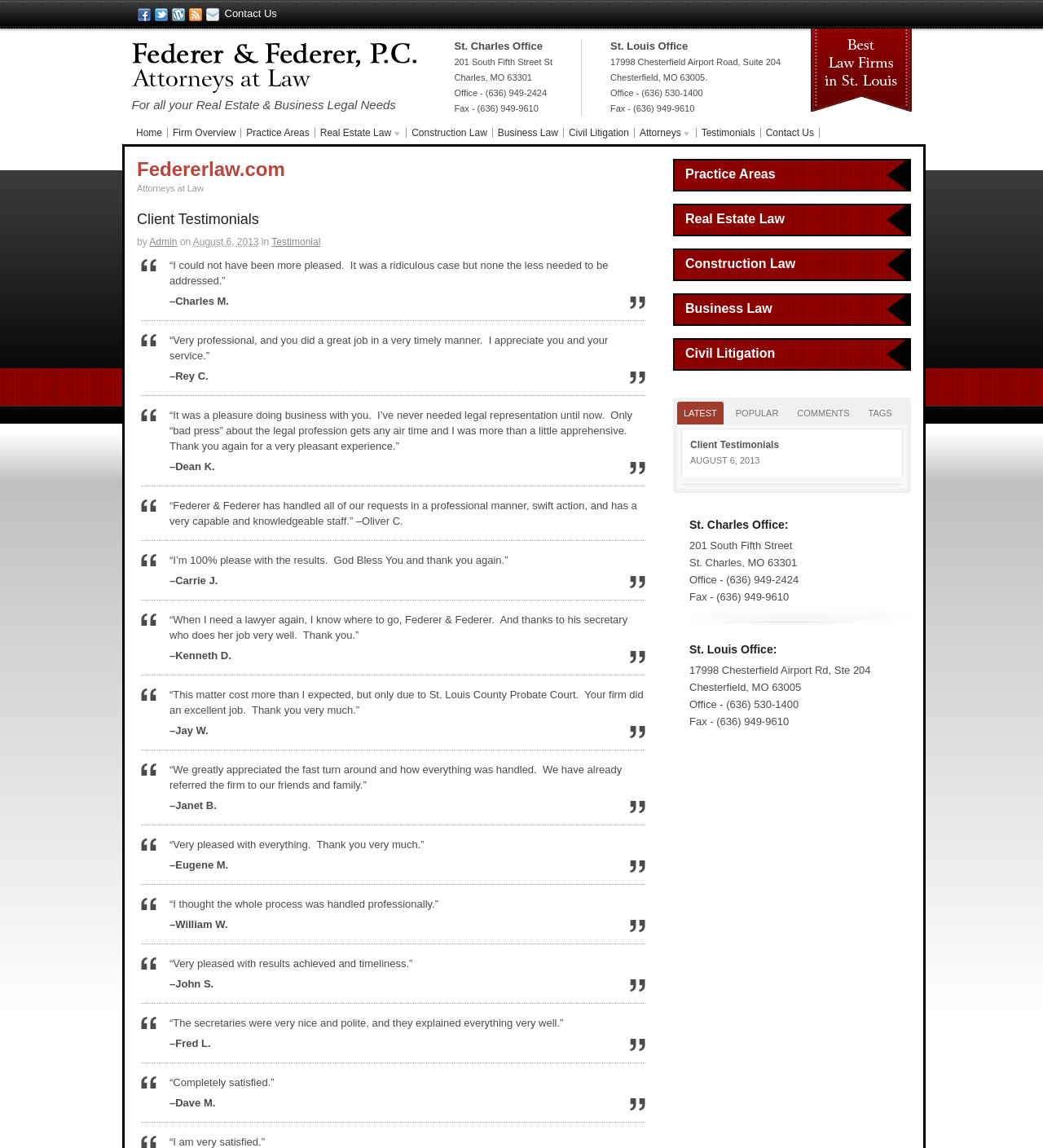Predict the bounding box coordinates of the area that should be clicked to accomplish the following instruction: "View Real Estate Law". The bounding box coordinates should consist of four float numbers between 0 and 1, i.e., [left, top, right, bottom].

[0.307, 0.111, 0.384, 0.12]